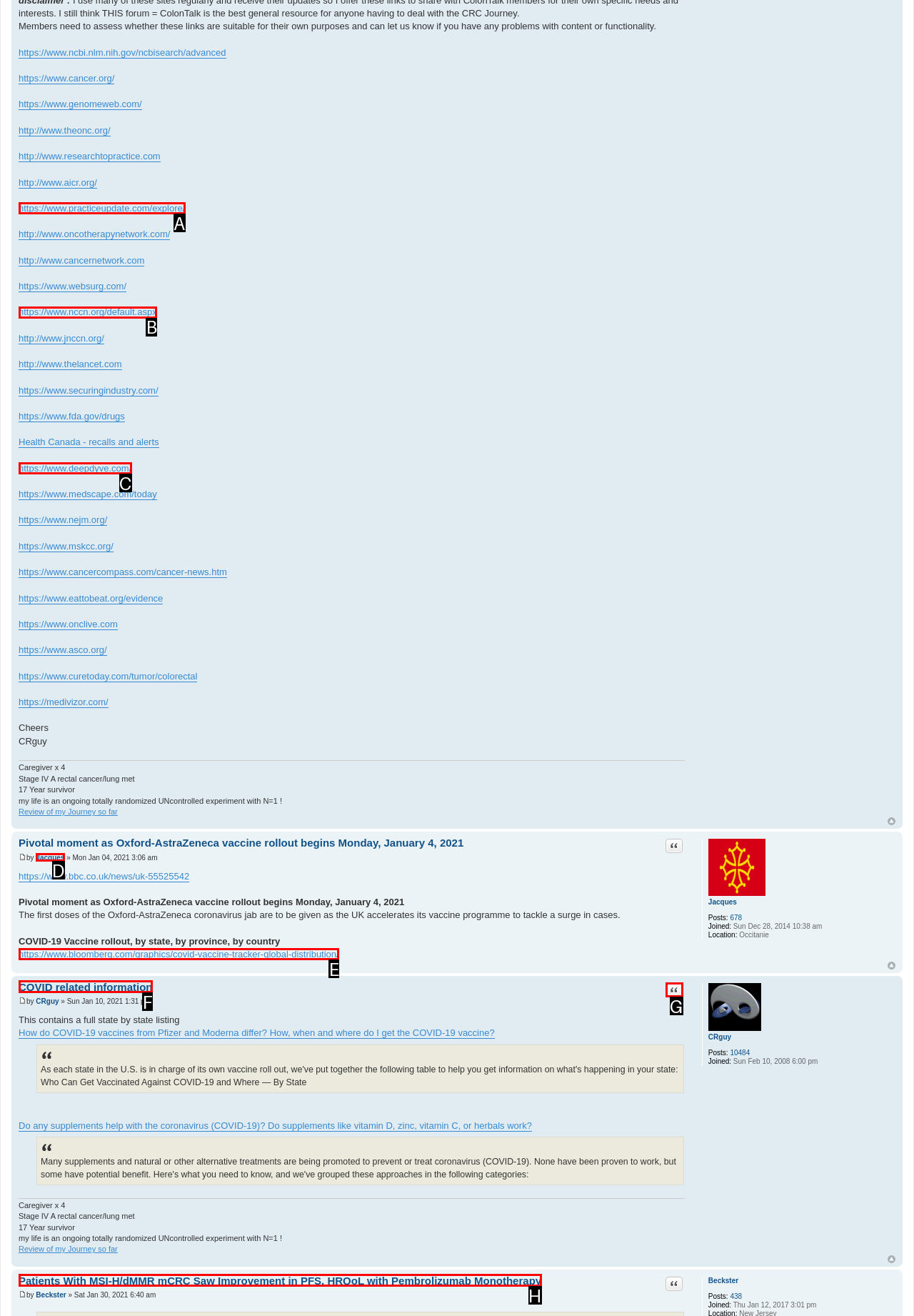Determine which option aligns with the description: Quote. Provide the letter of the chosen option directly.

G